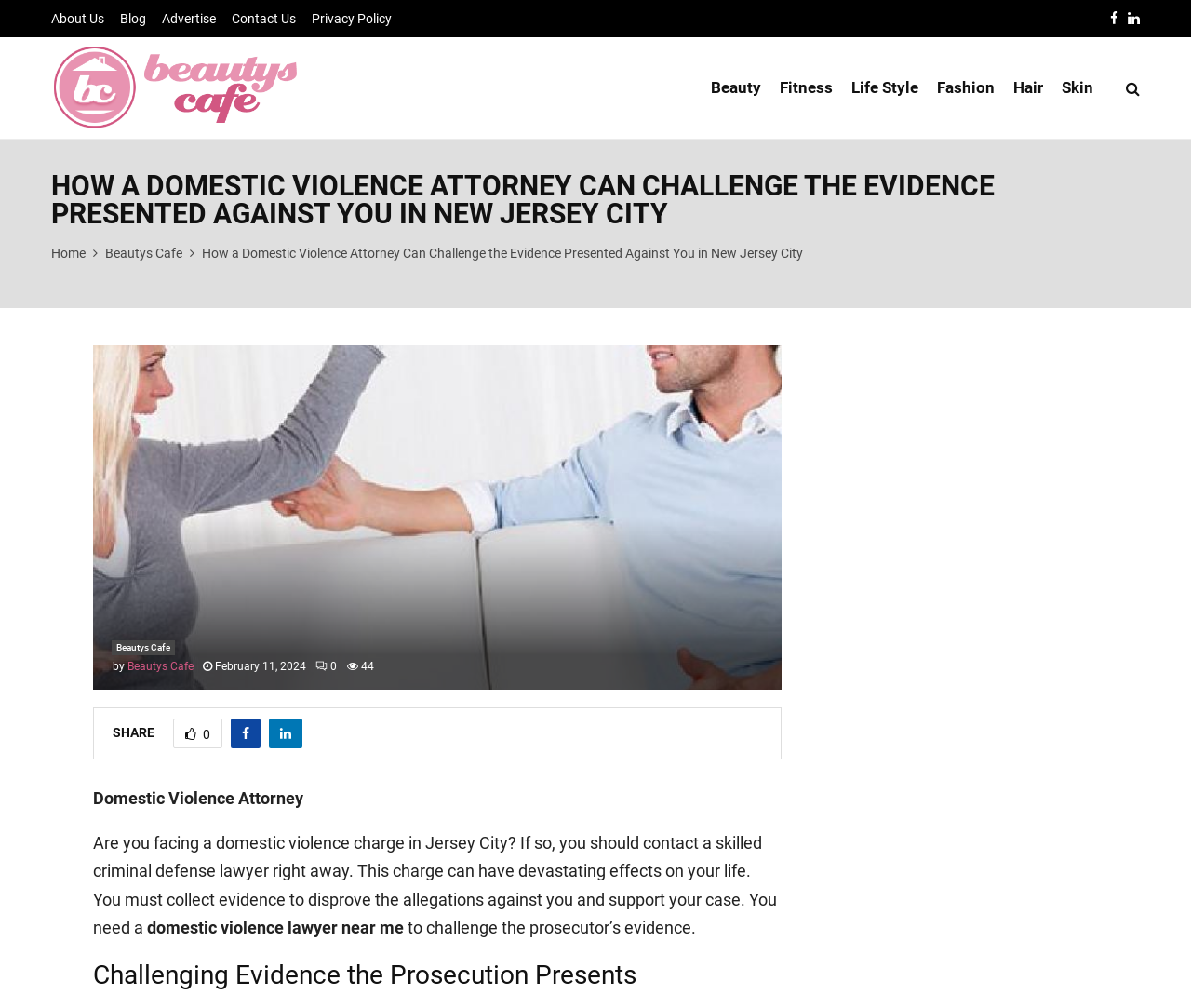Describe all the key features of the webpage in detail.

The webpage is about a domestic violence attorney, specifically focusing on challenging evidence presented against individuals in Jersey City. At the top, there are several links to different sections of the website, including "About Us", "Blog", "Advertise", "Contact Us", and "Privacy Policy". On the top right, there are social media links to Facebook and LinkedIn.

Below the top navigation, there is a logo of "Beautys Cafe" with a link to the website. Next to it, there are several links to different categories, including "Beauty", "Fitness", "Life Style", "Fashion", "Hair", and "Skin".

The main content of the webpage starts with a heading that reads "HOW A DOMESTIC VIOLENCE ATTORNEY CAN CHALLENGE THE EVIDENCE PRESENTED AGAINST YOU IN NEW JERSEY CITY". Below the heading, there are three links: "Home", "Beautys Cafe", and the title of the article.

The article itself is accompanied by an image on the left side, with a link to "Beautys Cafe" and a timestamp of "February 11, 2024". The article text starts with "by" followed by the author's name, and then the main content. The text explains the importance of contacting a skilled criminal defense lawyer when facing a domestic violence charge in Jersey City.

At the bottom of the article, there are sharing links and a "SHARE" button, followed by a heading that reads "Challenging Evidence the Prosecution Presents".